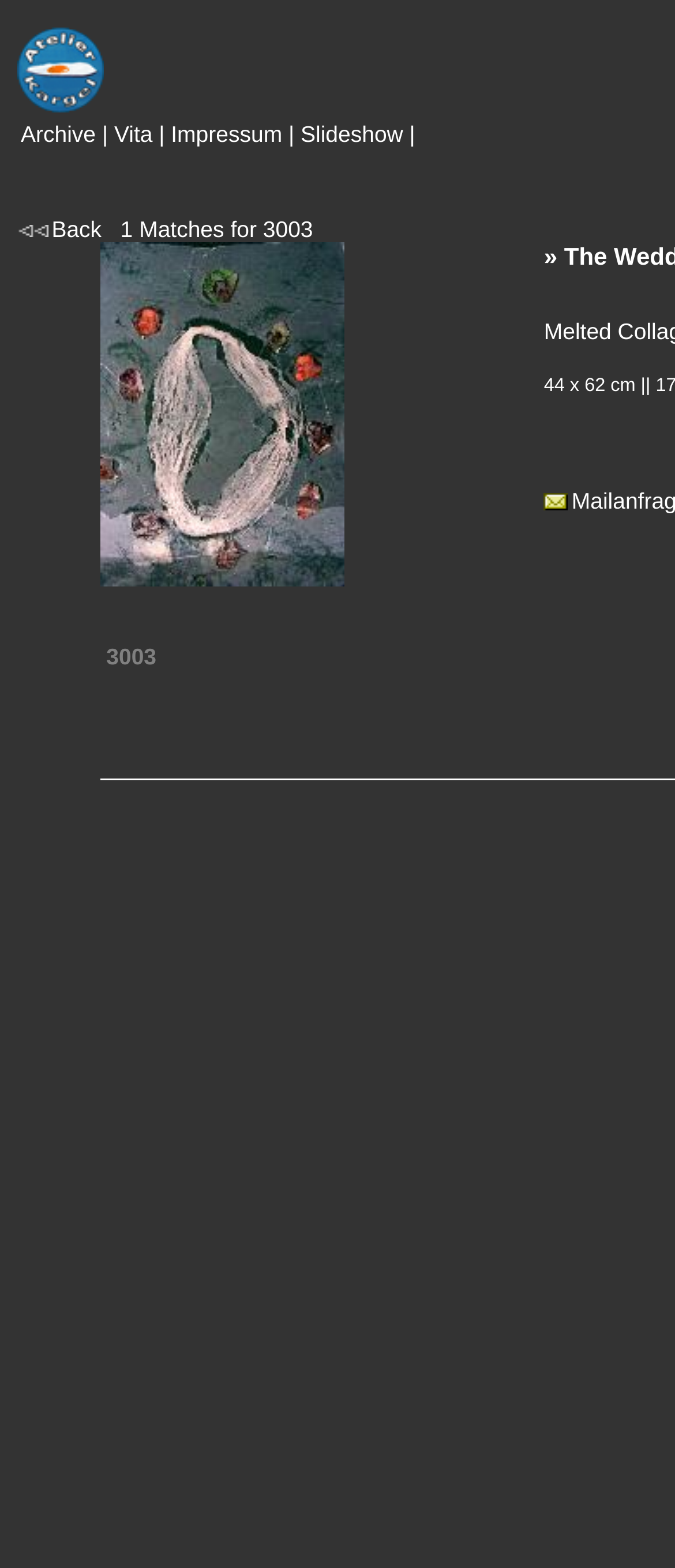Calculate the bounding box coordinates of the UI element given the description: "Vita".

[0.169, 0.077, 0.226, 0.094]